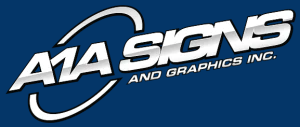Provide a brief response to the question below using one word or phrase:
What does the logo convey about the company?

Professionalism and quality